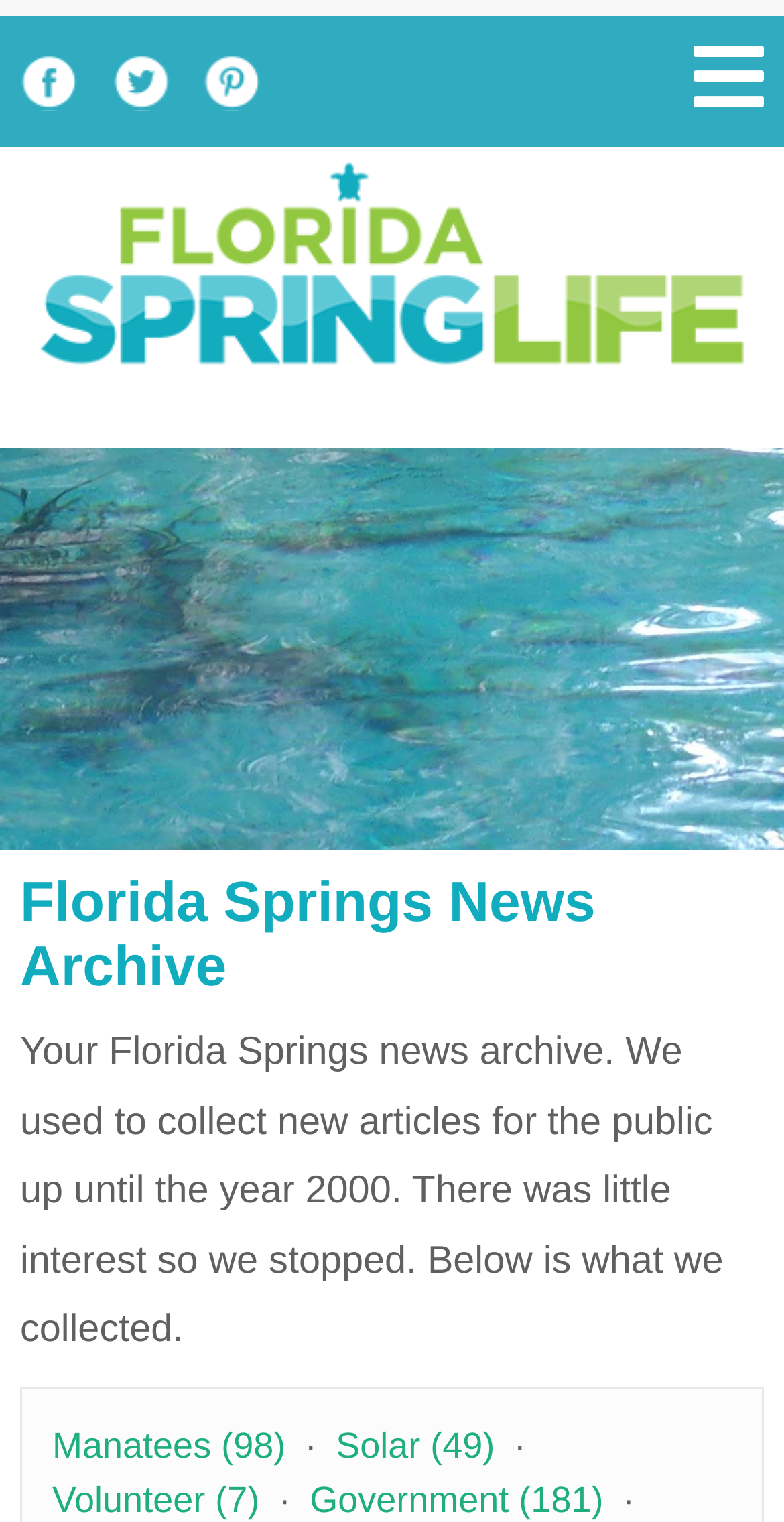Generate a thorough explanation of the webpage's elements.

The webpage is an archive of news articles related to Florida springs, spring legislature, and amendment 1. At the top right corner, there is a link with a Facebook icon. Below it, there is a prominent link to "Florida Spring Life - Florida Springs" with an accompanying image. 

The main heading "Florida Springs News Archive" is located near the top center of the page. Below the heading, there is a paragraph of text explaining that the webpage used to collect news articles up until the year 2000 but stopped due to lack of interest. 

Underneath the explanatory text, there are several links categorized by topic. On the left side, there are links to "Manatees" with 98 related articles, "Solar" with 49 related articles, and "Volunteer" with 7 related articles. On the right side, there is a link to "Government" with 181 related articles. These links are separated by short separator texts.